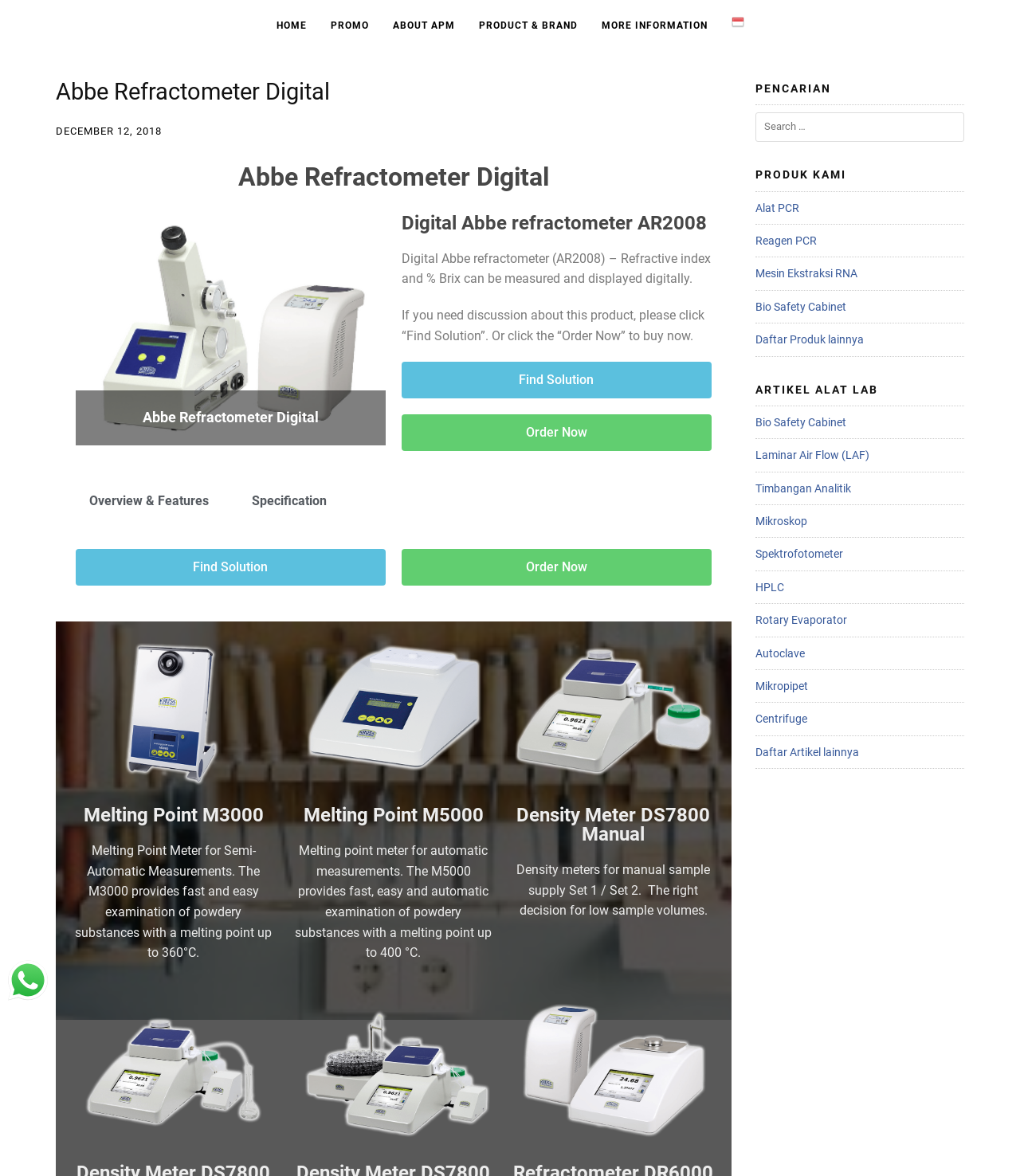What is the name of the product with the refractive index and % Brix measurement?
Please elaborate on the answer to the question with detailed information.

I found the product description that mentions refractive index and % Brix measurement, and it is associated with the product name Abbe Refractometer Digital.